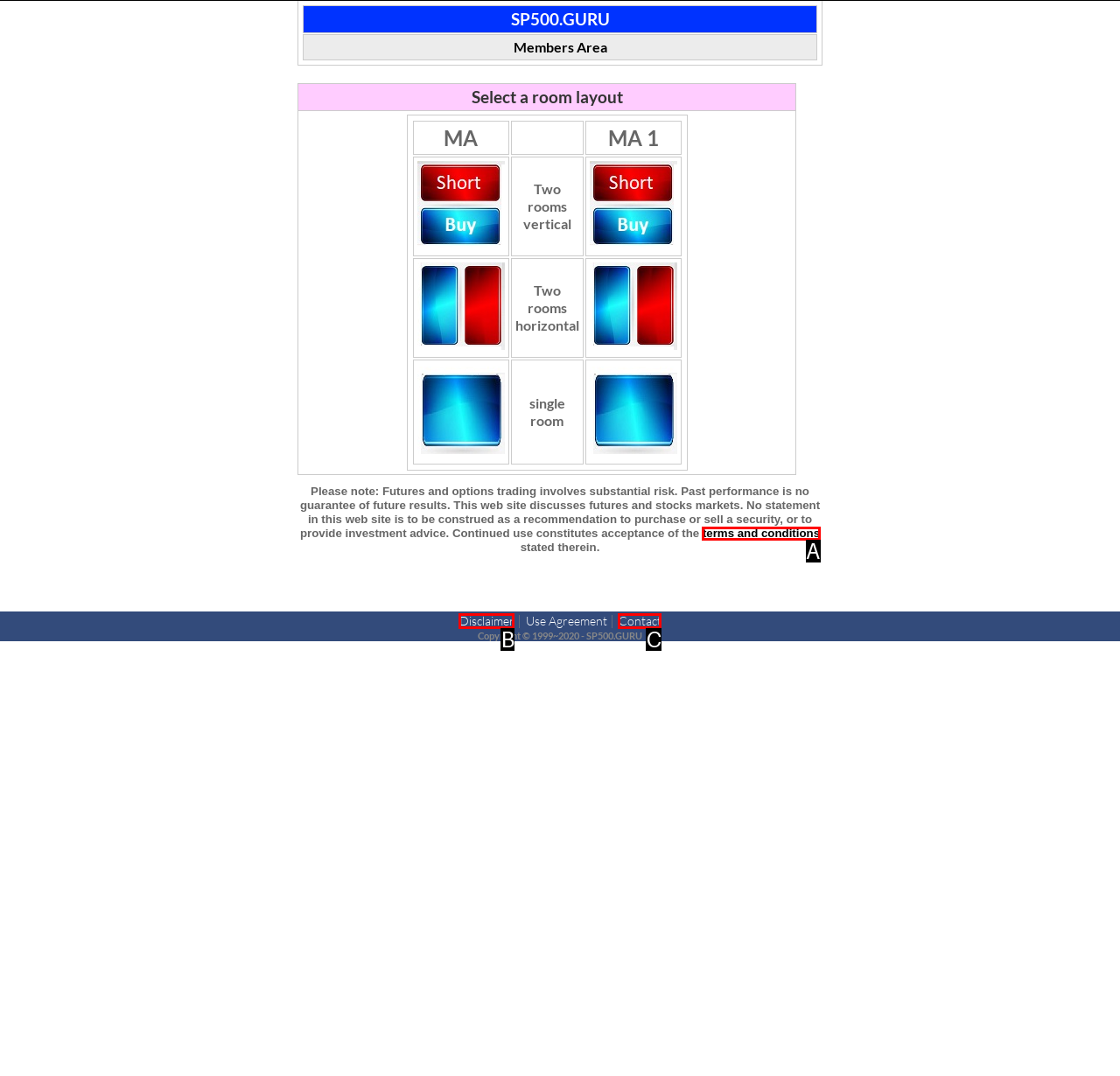Based on the description: terms and conditions, select the HTML element that best fits. Reply with the letter of the correct choice from the options given.

A